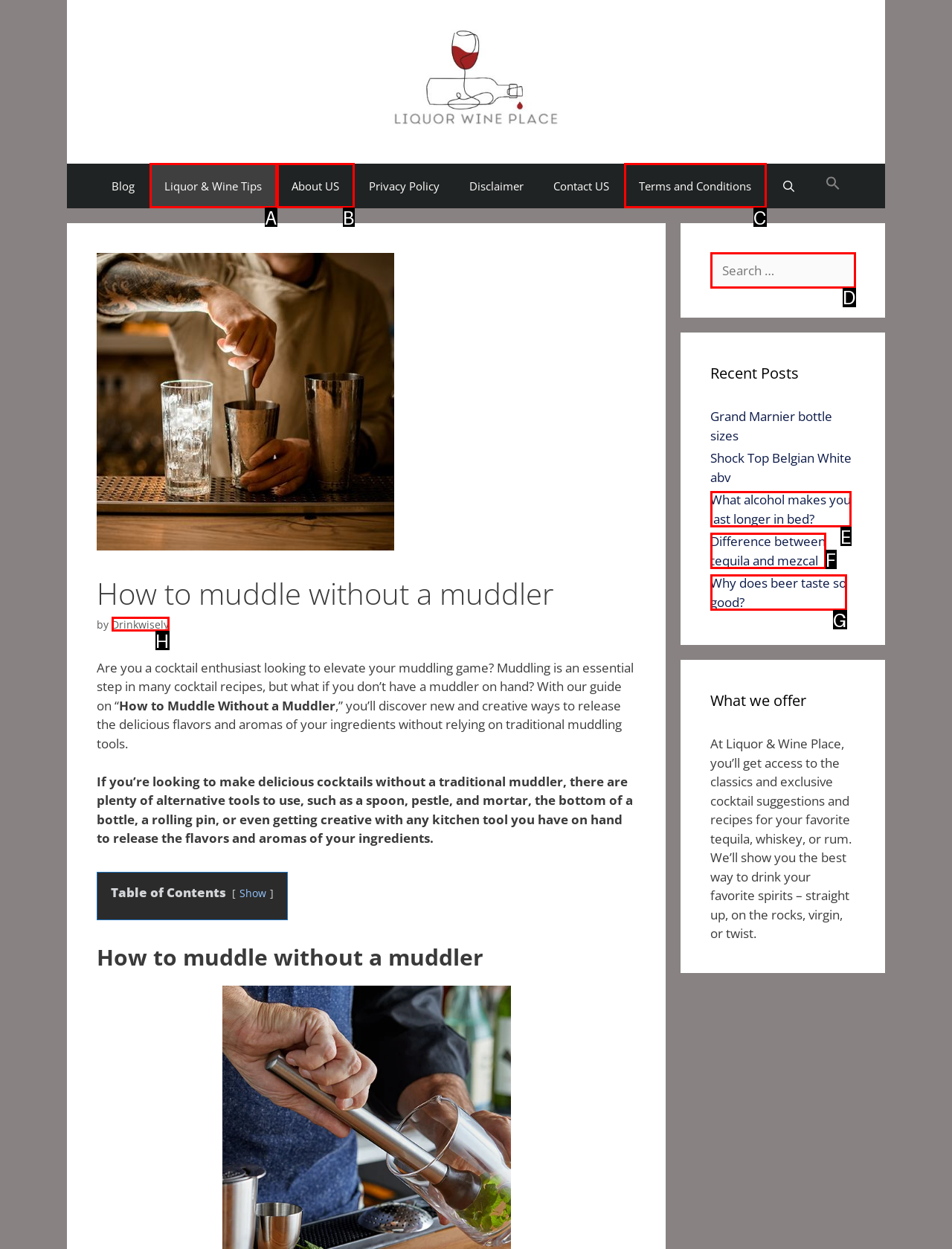From the options shown, which one fits the description: Terms and Conditions? Respond with the appropriate letter.

C